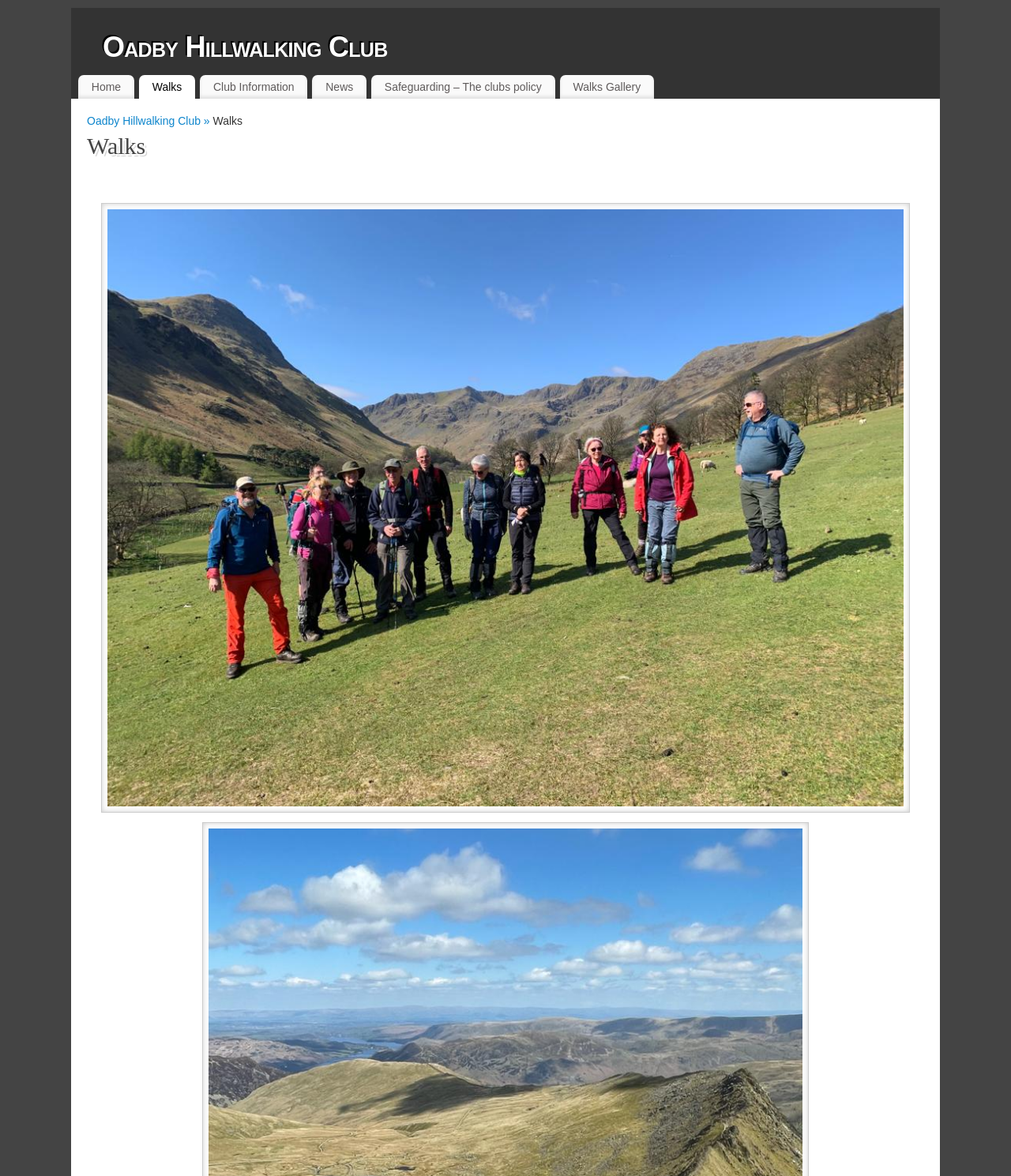Examine the screenshot and answer the question in as much detail as possible: What is the current page about?

The current page is about 'Walks' because the heading 'Walks' is present on the webpage, indicating that the page is related to walks organized by the Oadby Hillwalking Club.